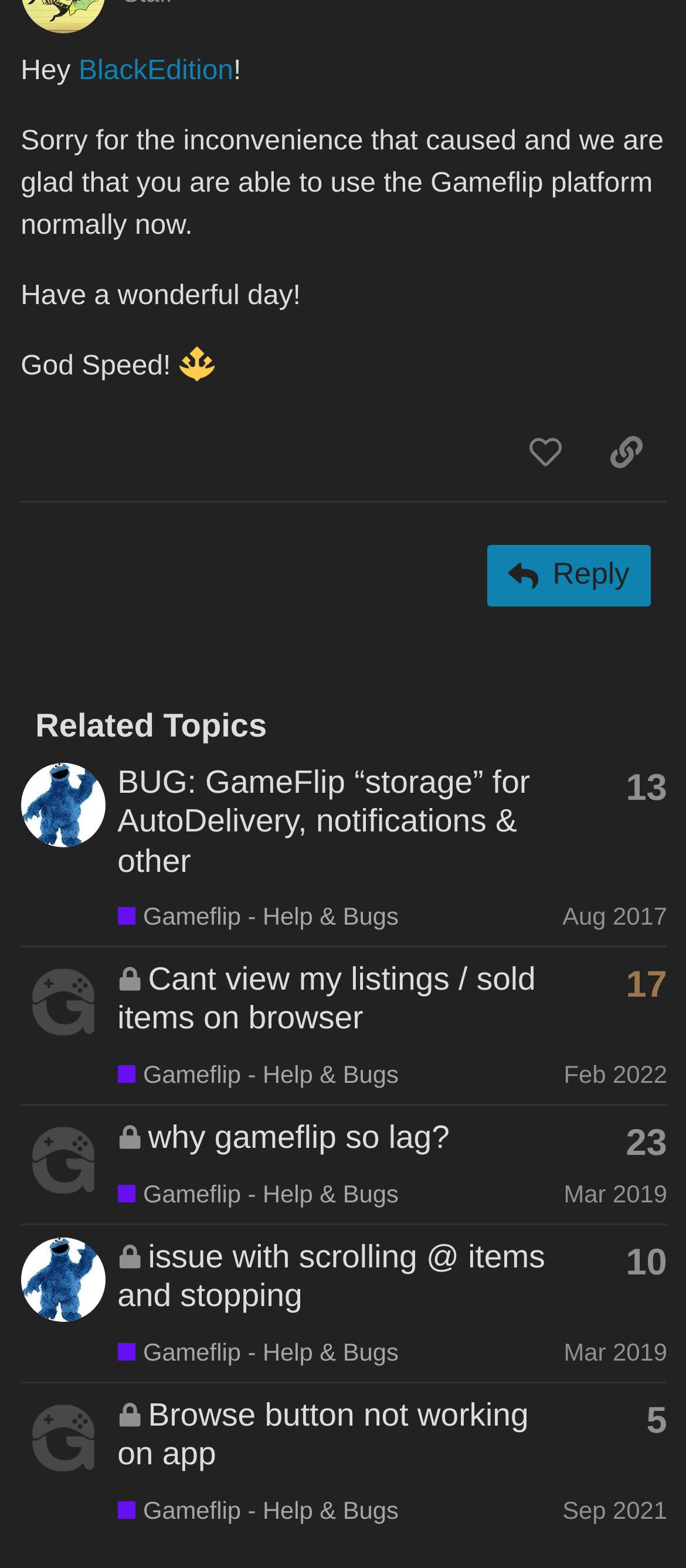What is the category of the topic 'BUG: GameFlip “storage” for AutoDelivery, notifications & other'?
Look at the webpage screenshot and answer the question with a detailed explanation.

The category of the topic 'BUG: GameFlip “storage” for AutoDelivery, notifications & other' is 'Gameflip - Help & Bugs', which is indicated by the link element 'Gameflip - Help & Bugs' located in the first row of the table.